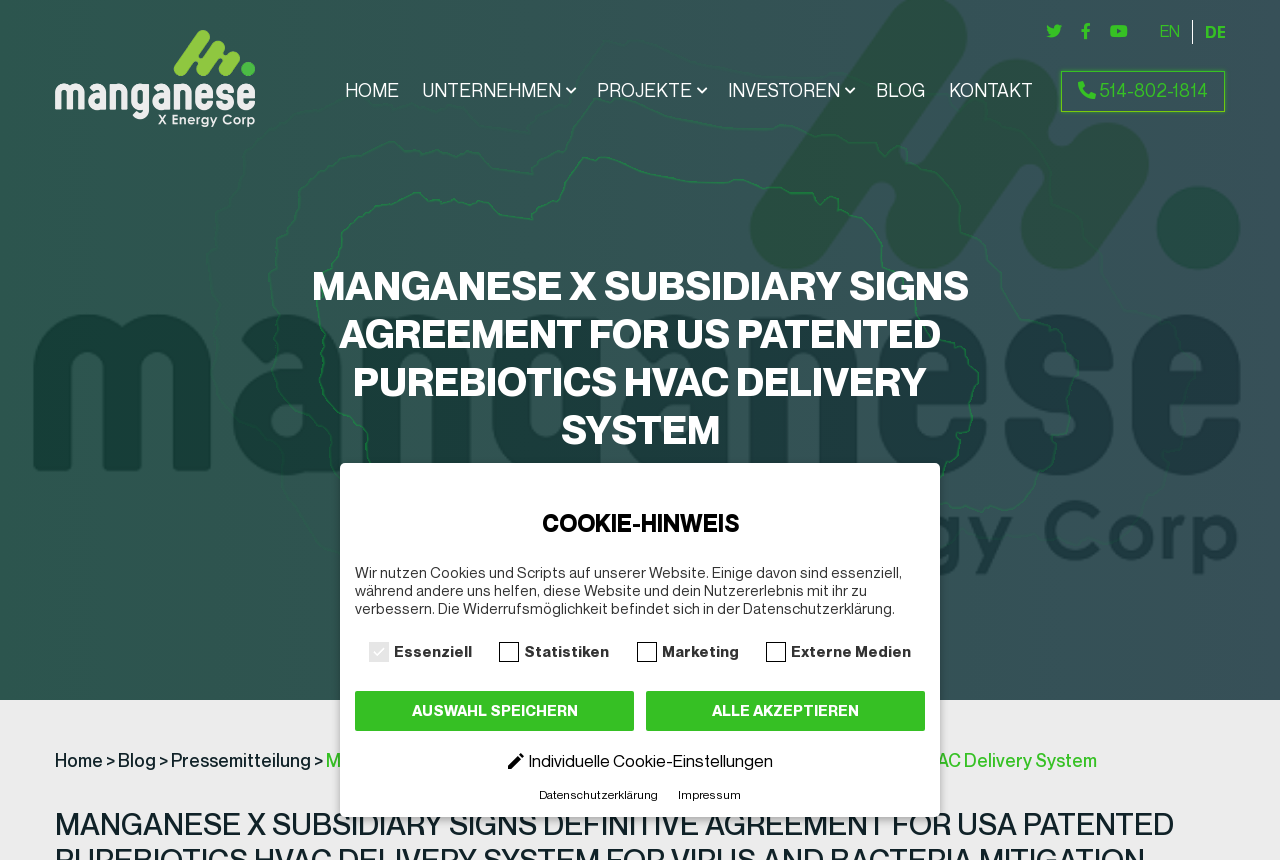Identify the bounding box coordinates for the UI element described as: "Kontakt".

[0.732, 0.081, 0.816, 0.131]